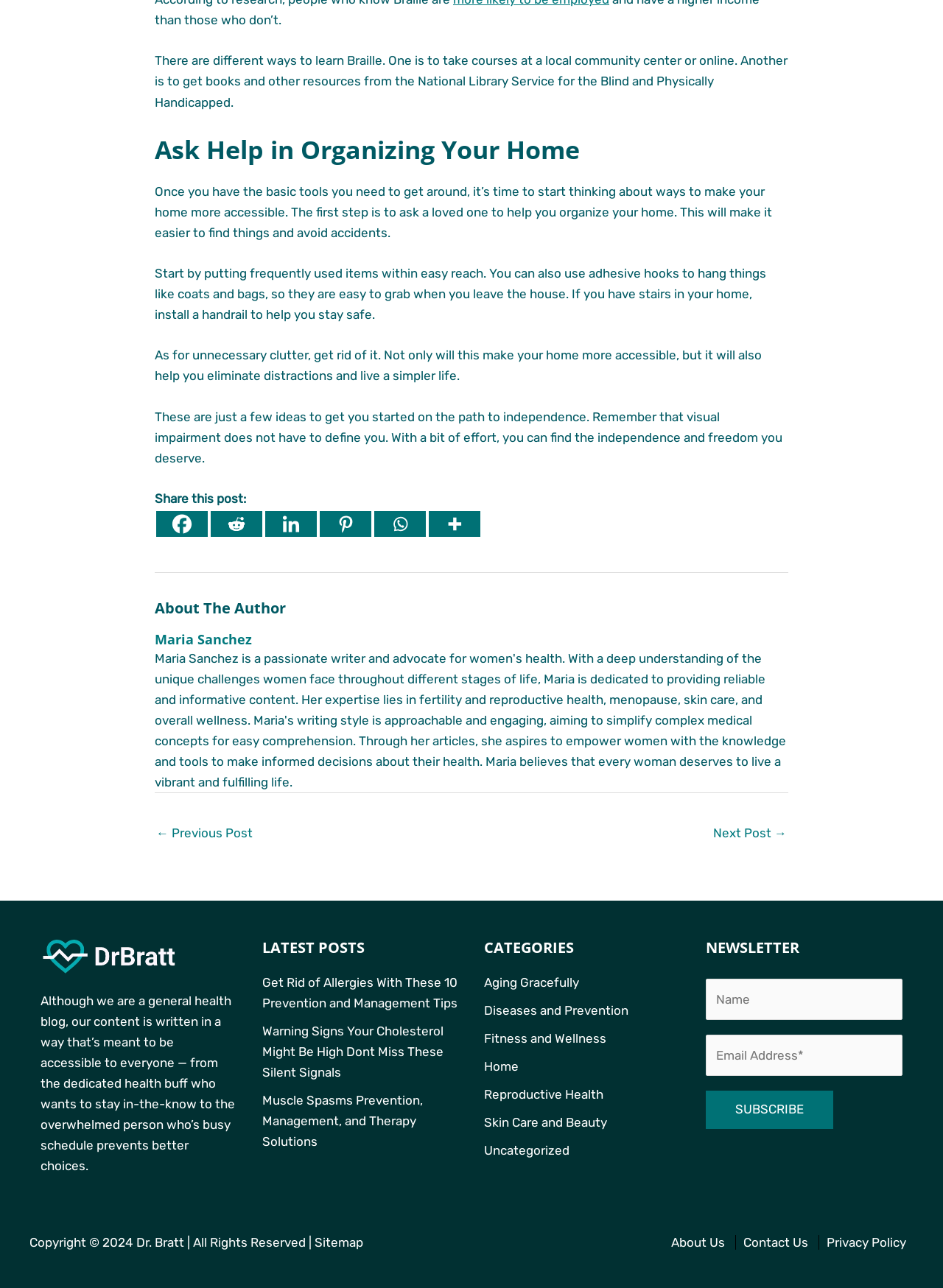Identify the bounding box coordinates of the section to be clicked to complete the task described by the following instruction: "Click on the logo". The coordinates should be four float numbers between 0 and 1, formatted as [left, top, right, bottom].

None